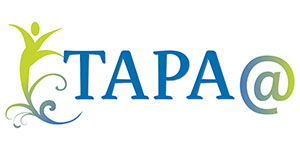Provide a single word or phrase to answer the given question: 
What does the '@' symbol in the logo suggest?

connectivity and community